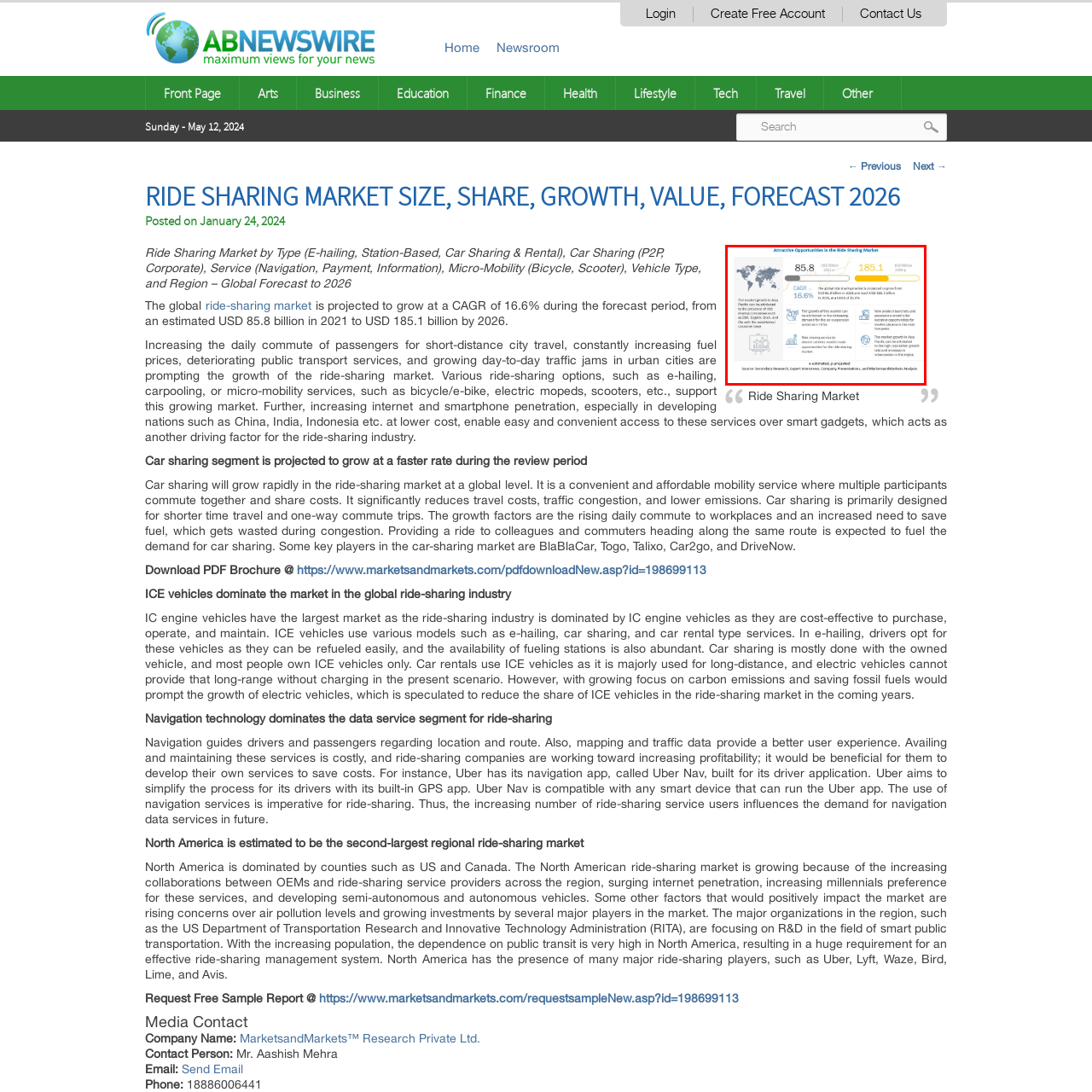Review the image segment marked with the grey border and deliver a thorough answer to the following question, based on the visual information provided: 
Which region is expected to have a notable expansion of ride-sharing opportunities?

According to the graphic, Asia is expected to have a notable expansion of ride-sharing opportunities, driven by the increasing demand for efficient urban mobility solutions.